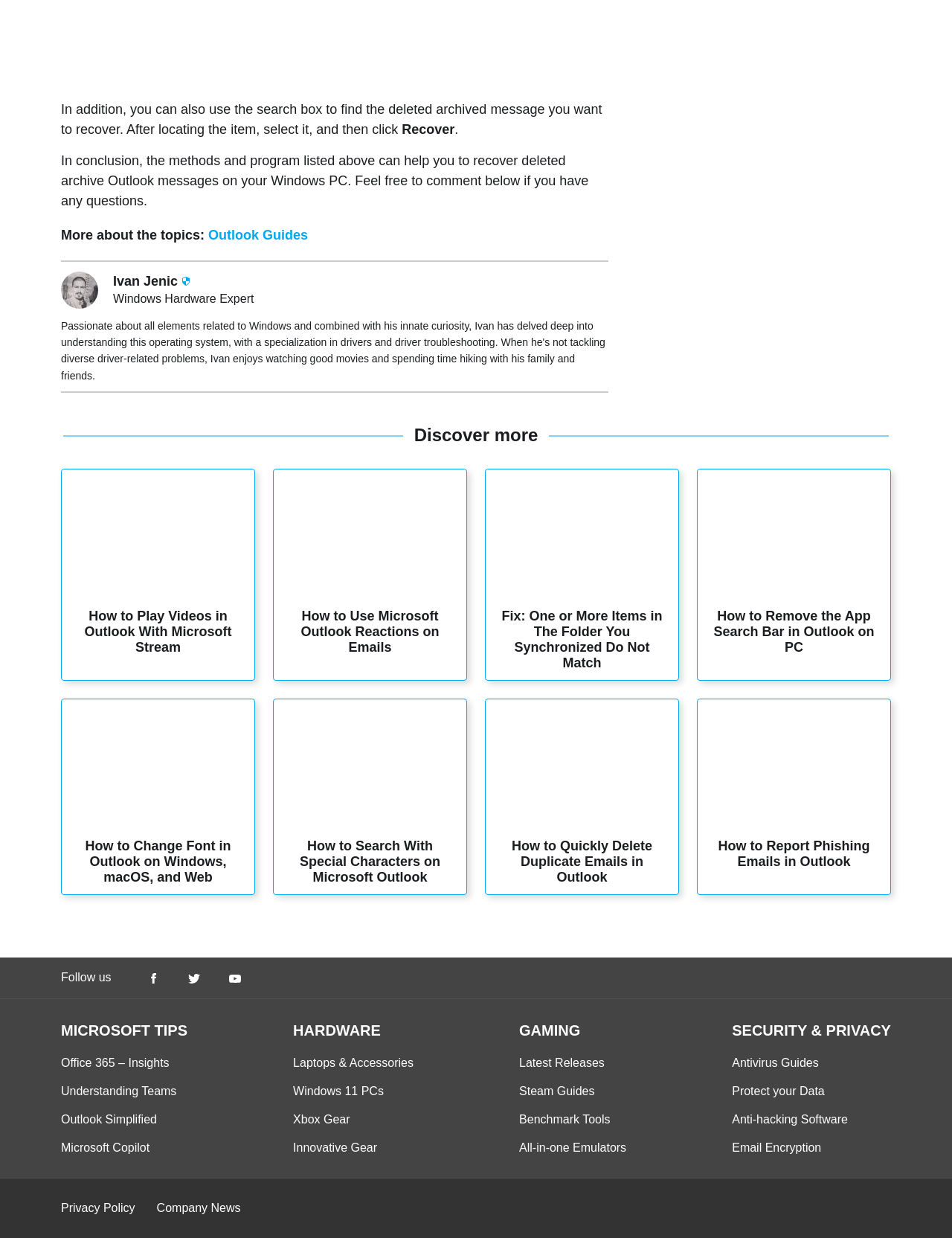Please reply with a single word or brief phrase to the question: 
What are the related topics?

Outlook Guides